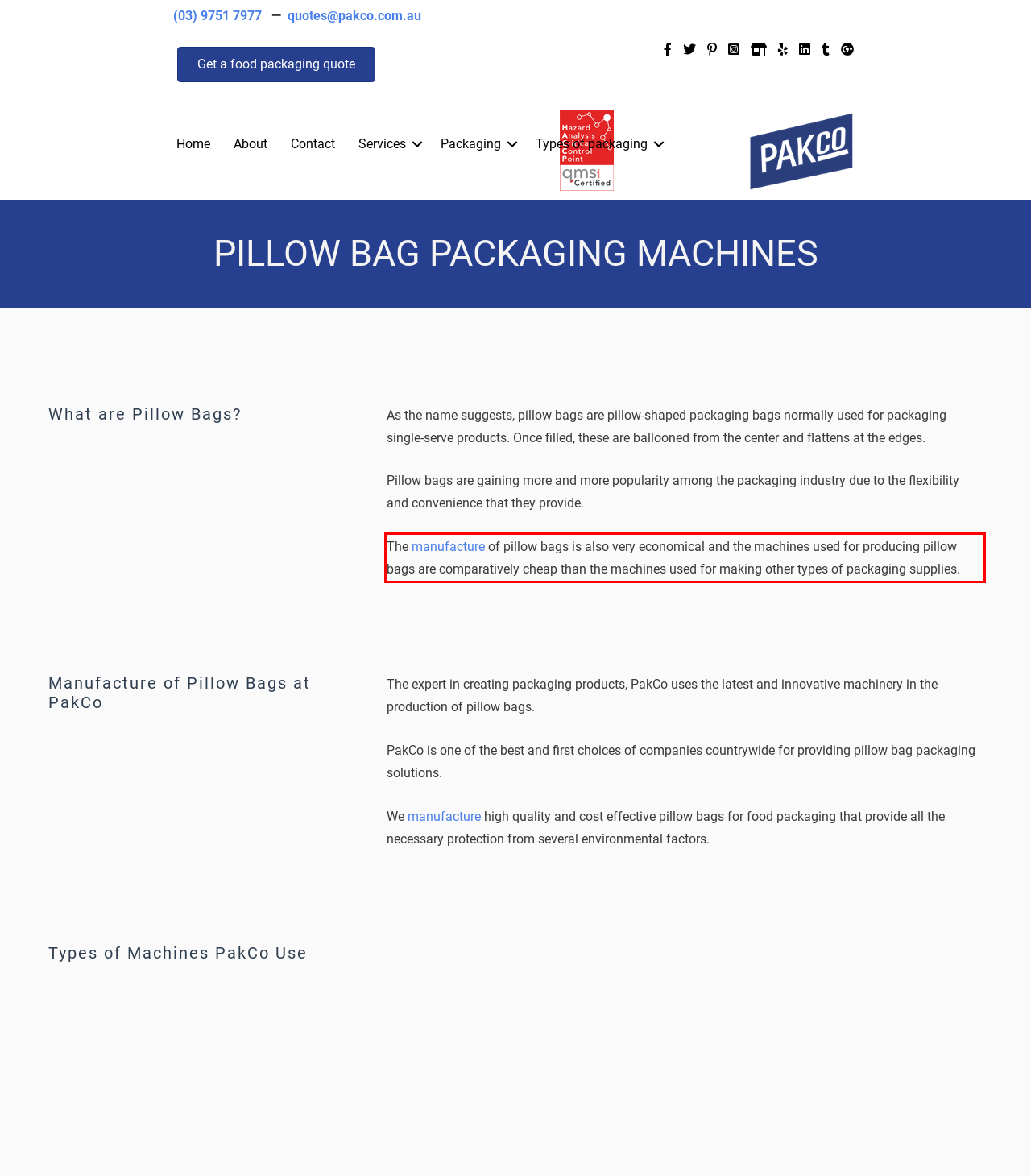Please perform OCR on the UI element surrounded by the red bounding box in the given webpage screenshot and extract its text content.

The manufacture of pillow bags is also very economical and the machines used for producing pillow bags are comparatively cheap than the machines used for making other types of packaging supplies.